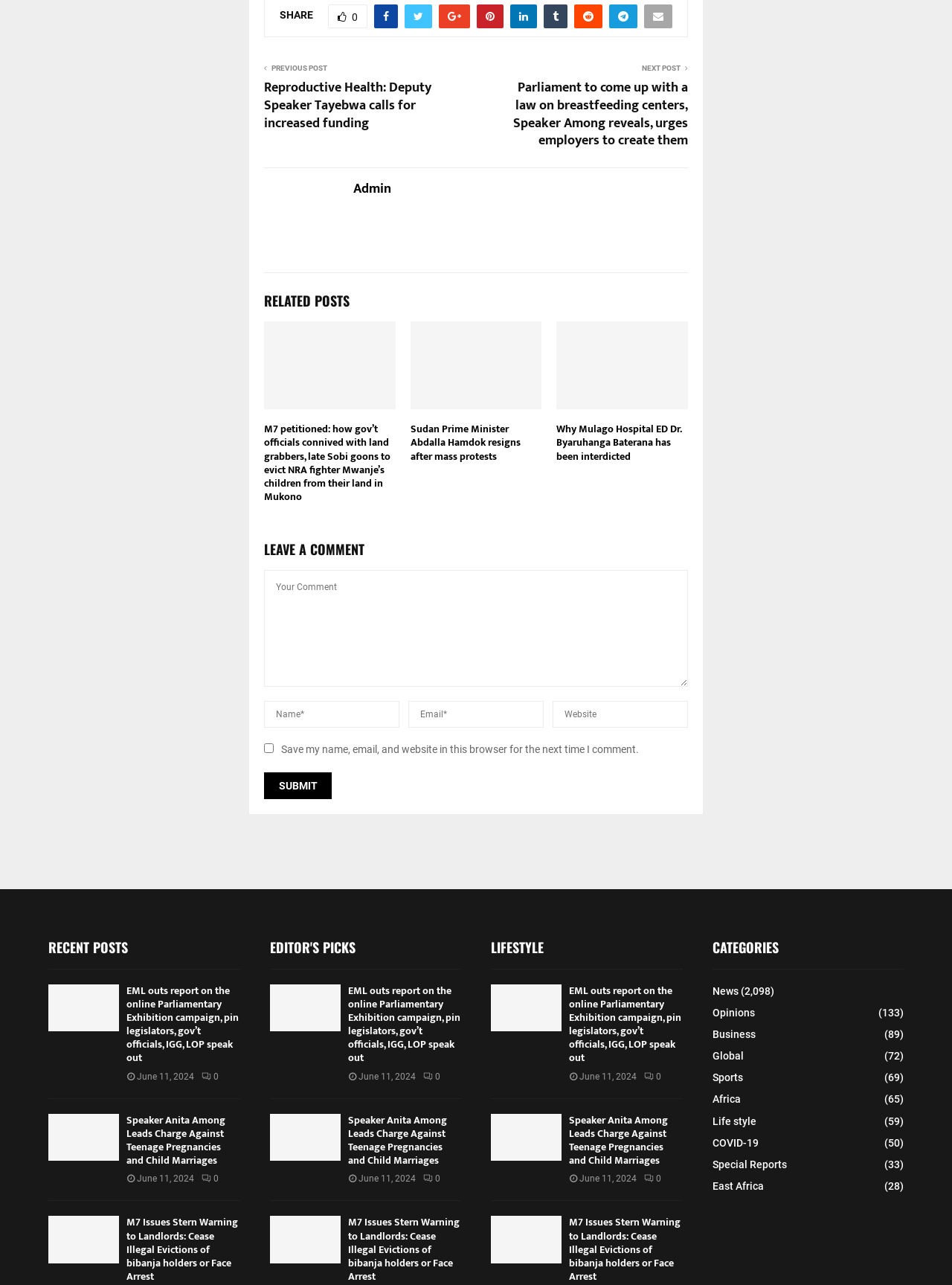Determine the bounding box coordinates of the clickable area required to perform the following instruction: "View the 'RELATED POSTS'". The coordinates should be represented as four float numbers between 0 and 1: [left, top, right, bottom].

[0.277, 0.225, 0.367, 0.243]